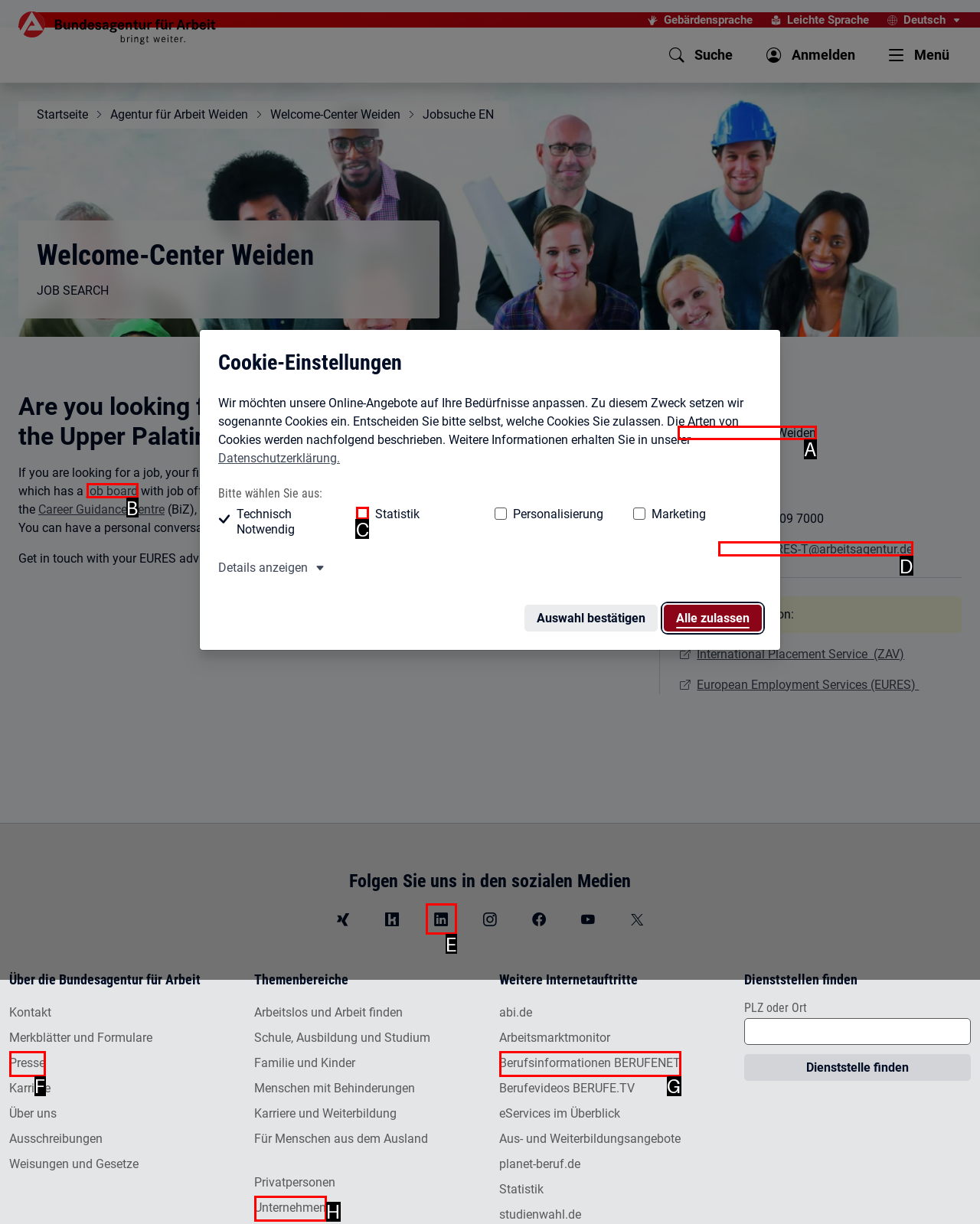Please indicate which HTML element should be clicked to fulfill the following task: Contact the EURES adviser. Provide the letter of the selected option.

A